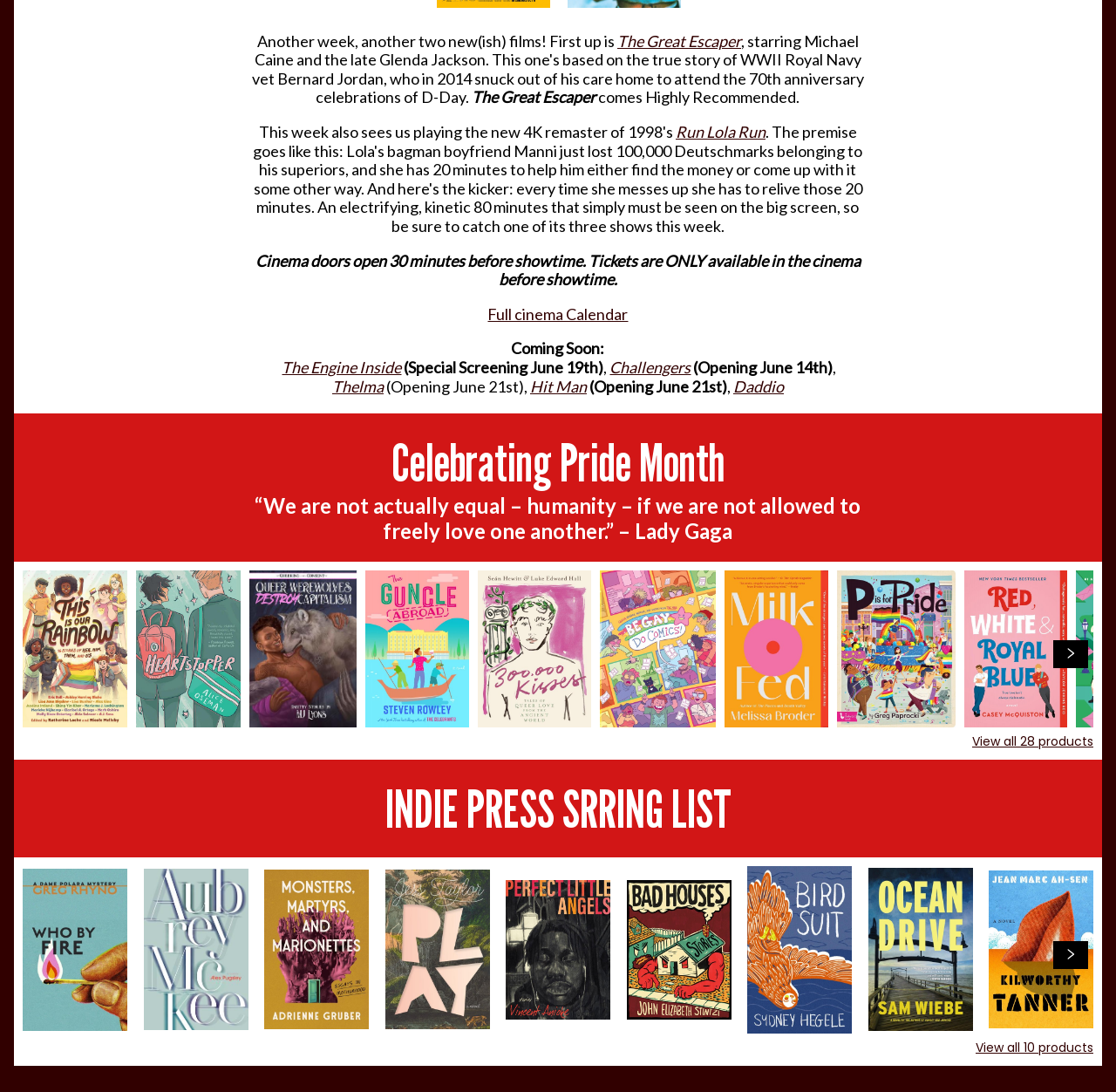Provide the bounding box coordinates for the UI element that is described by this text: "Markers and popups". The coordinates should be in the form of four float numbers between 0 and 1: [left, top, right, bottom].

None